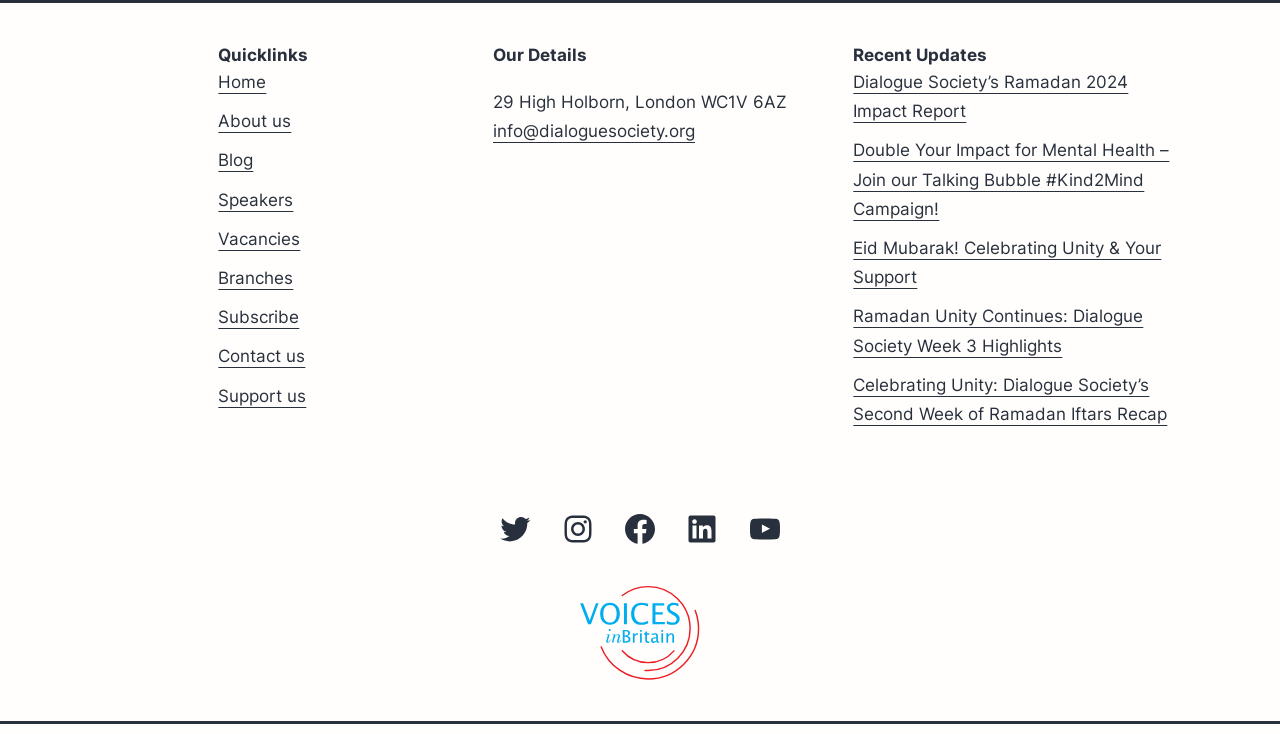How many social media links are there?
Refer to the image and provide a one-word or short phrase answer.

5